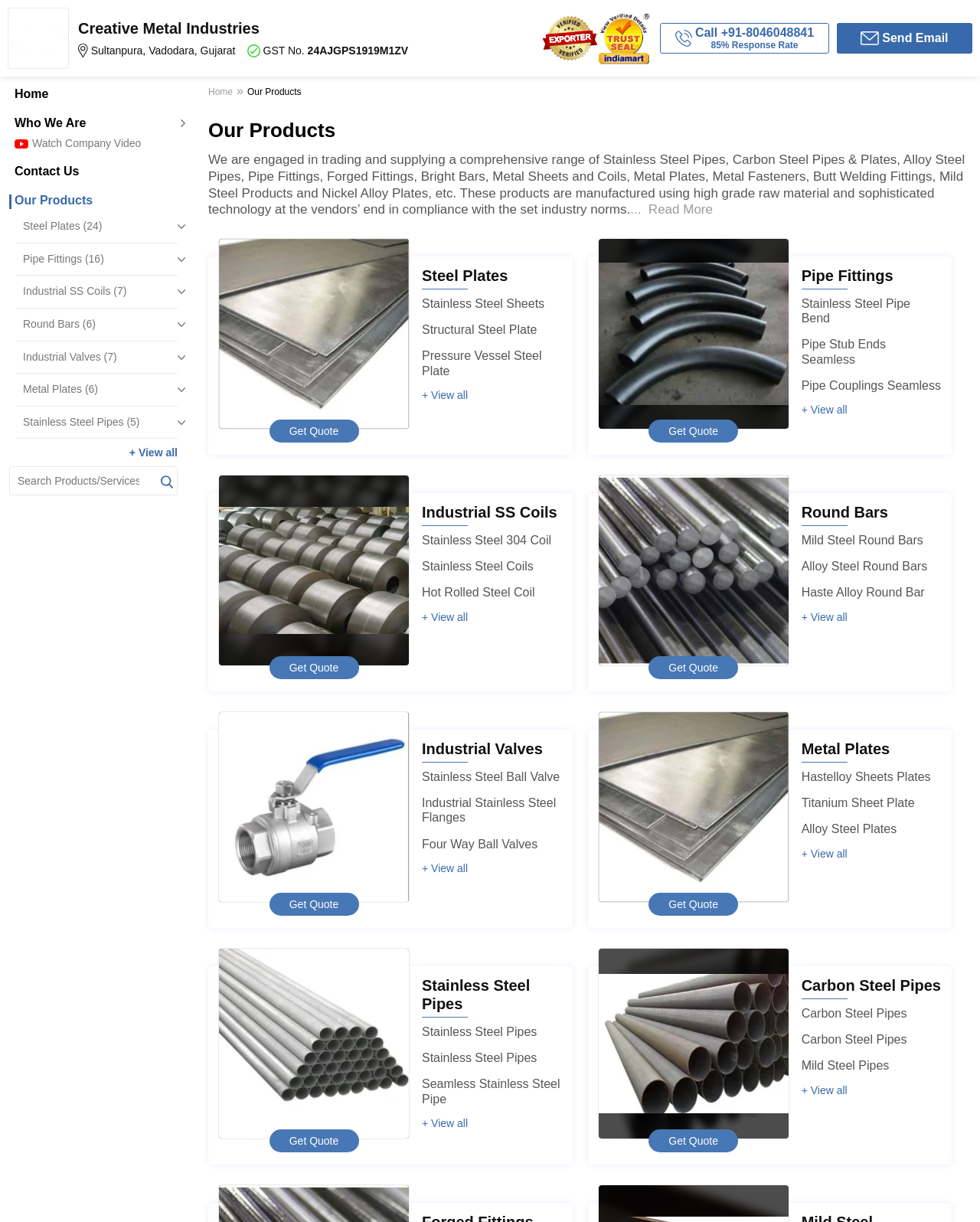What is the company name?
Look at the screenshot and provide an in-depth answer.

The company name is mentioned in the top-left corner of the webpage, where it says 'Creative Metal Industries' in a logo format, and also in the link 'Creative Metal Industries Sultanpura, Vadodara, Gujarat GST No. 24AJGPS1919M1ZV'.